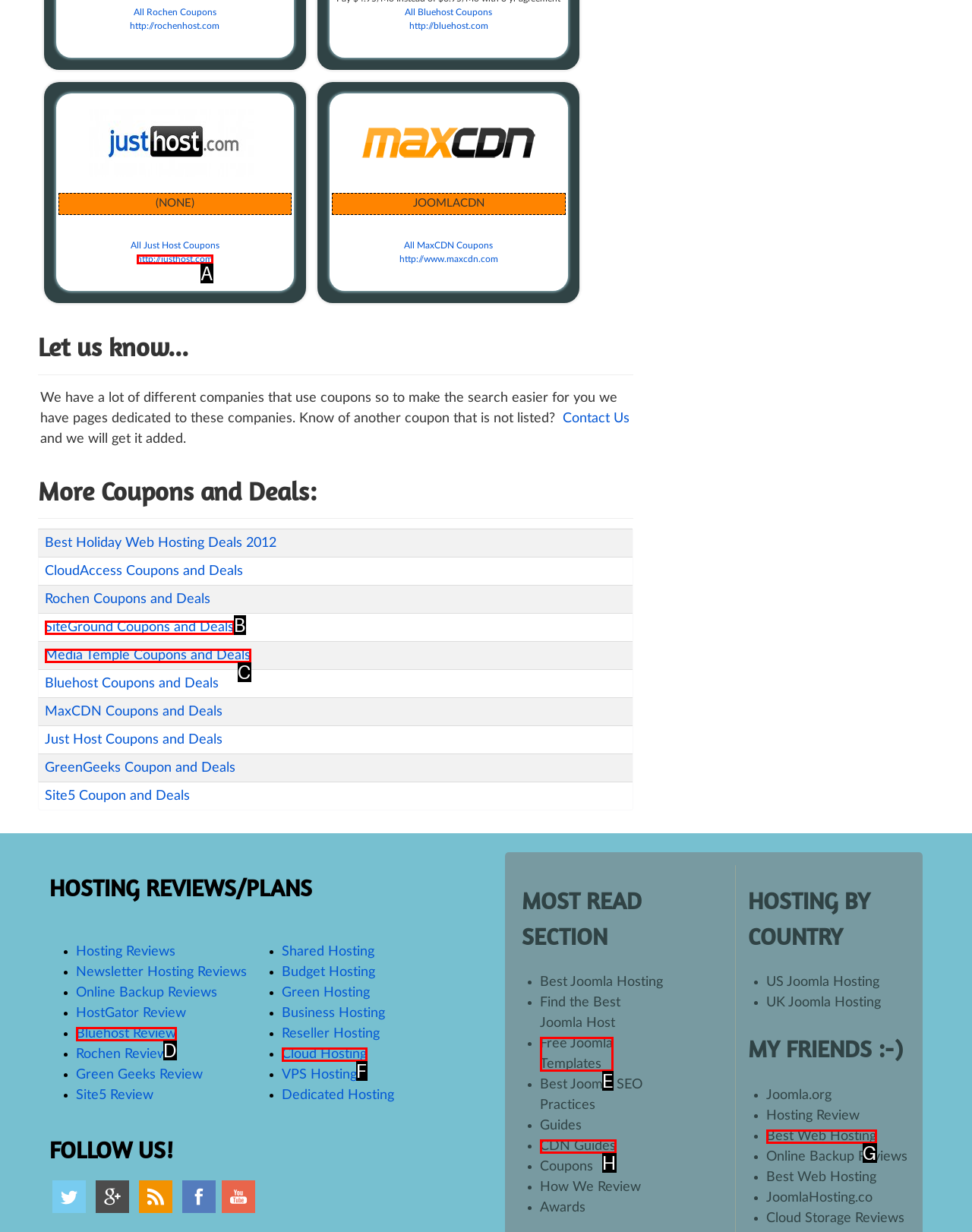For the instruction: Visit Just Host website, which HTML element should be clicked?
Respond with the letter of the appropriate option from the choices given.

A